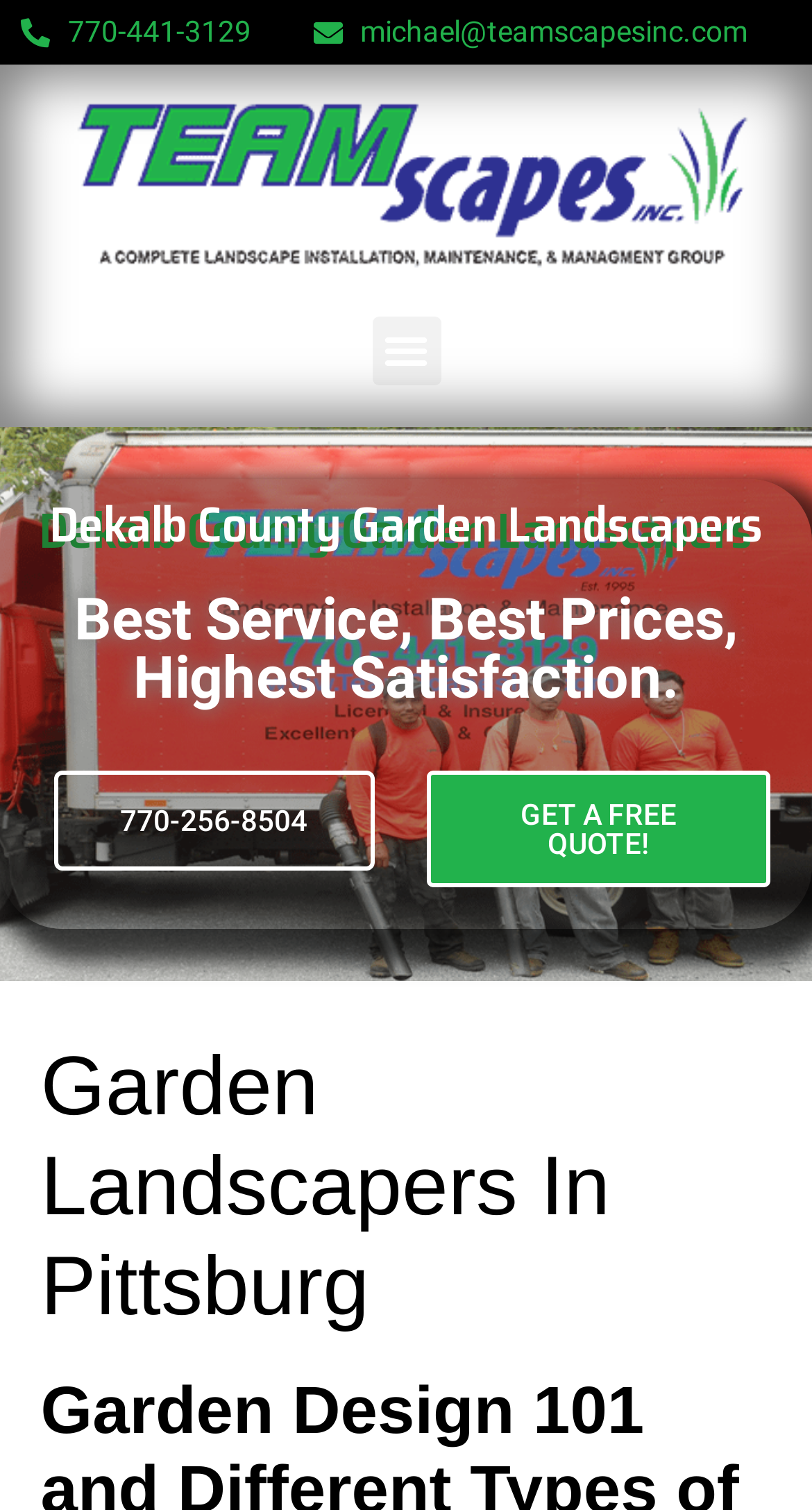Given the element description michael@teamscapesinc.com, predict the bounding box coordinates for the UI element in the webpage screenshot. The format should be (top-left x, top-left y, bottom-right x, bottom-right y), and the values should be between 0 and 1.

[0.386, 0.007, 0.921, 0.036]